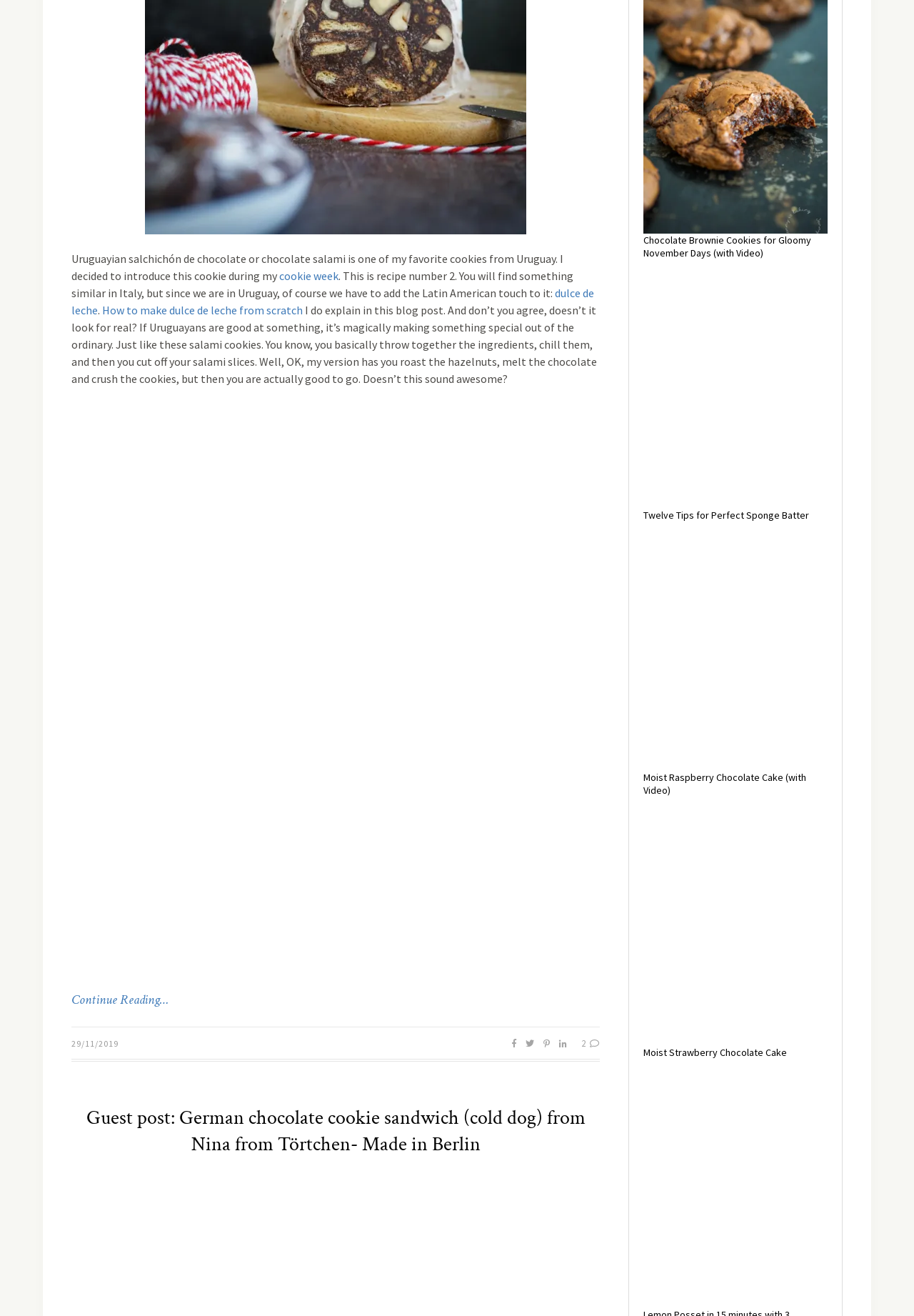Please locate the bounding box coordinates of the element that should be clicked to achieve the given instruction: "Check the date of the post".

[0.078, 0.789, 0.13, 0.797]